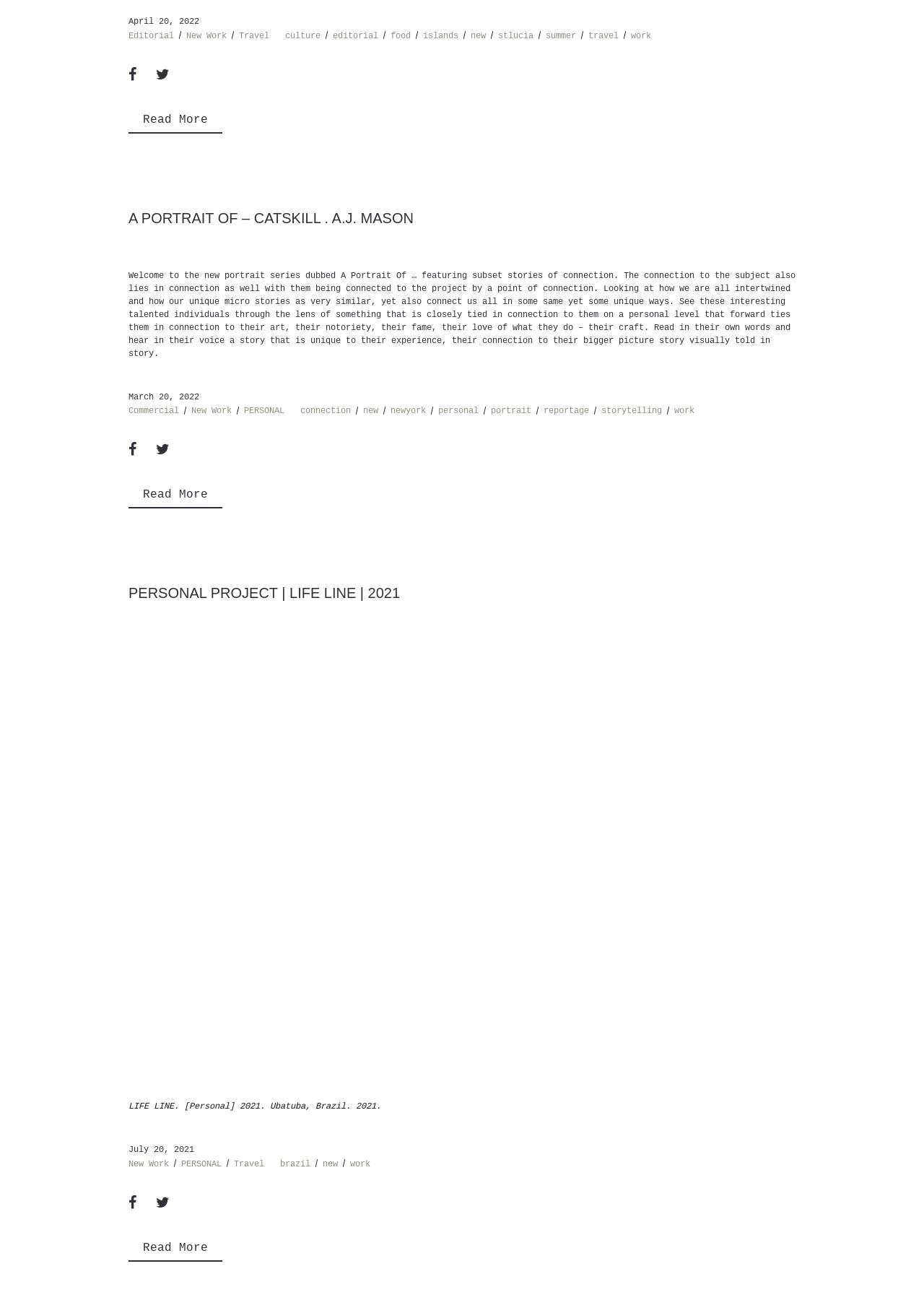Determine the bounding box coordinates for the UI element with the following description: "Wellness". The coordinates should be four float numbers between 0 and 1, represented as [left, top, right, bottom].

None